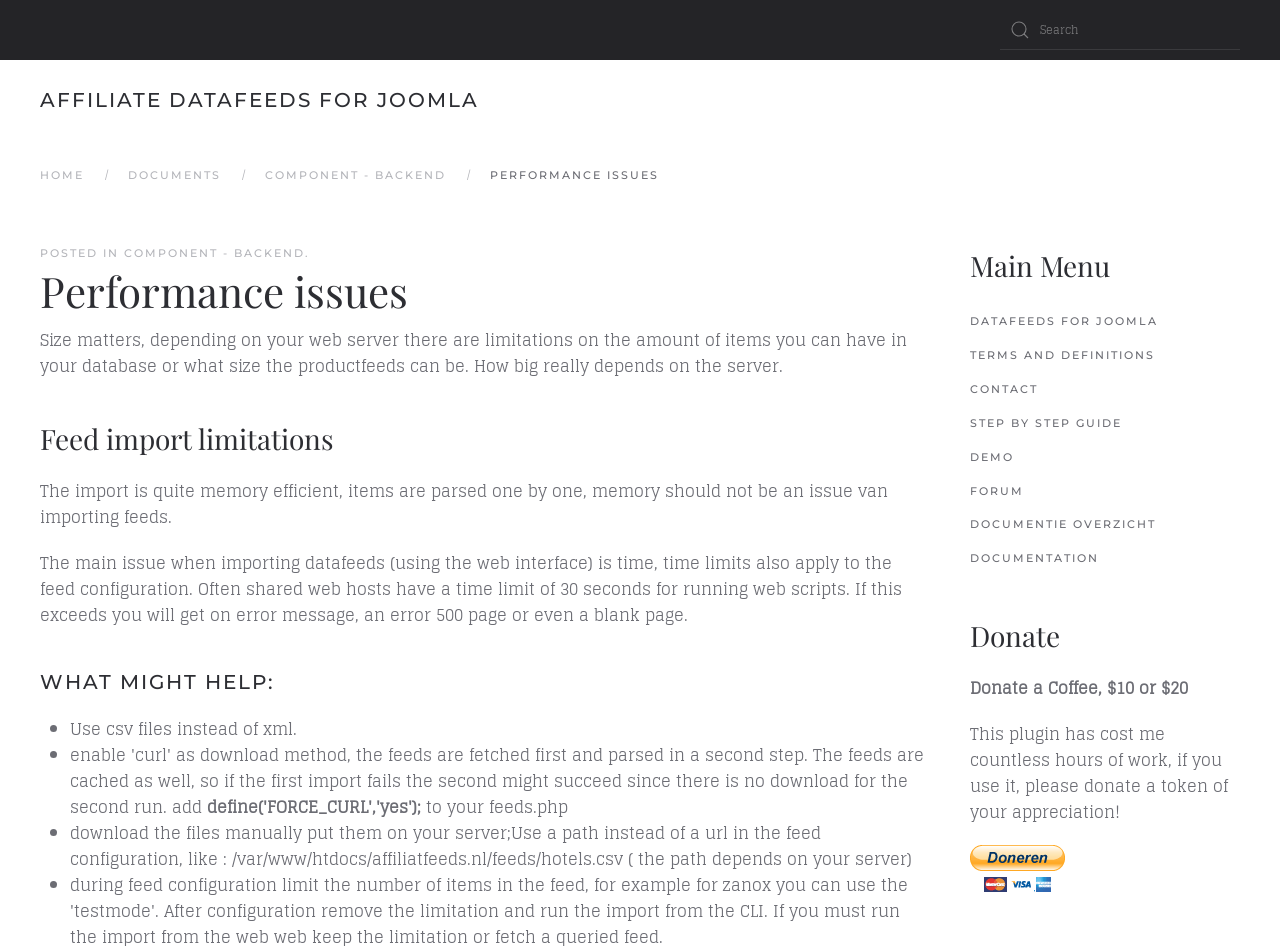Identify the bounding box coordinates for the element that needs to be clicked to fulfill this instruction: "View PERFORMANCE ISSUES". Provide the coordinates in the format of four float numbers between 0 and 1: [left, top, right, bottom].

[0.031, 0.282, 0.727, 0.335]